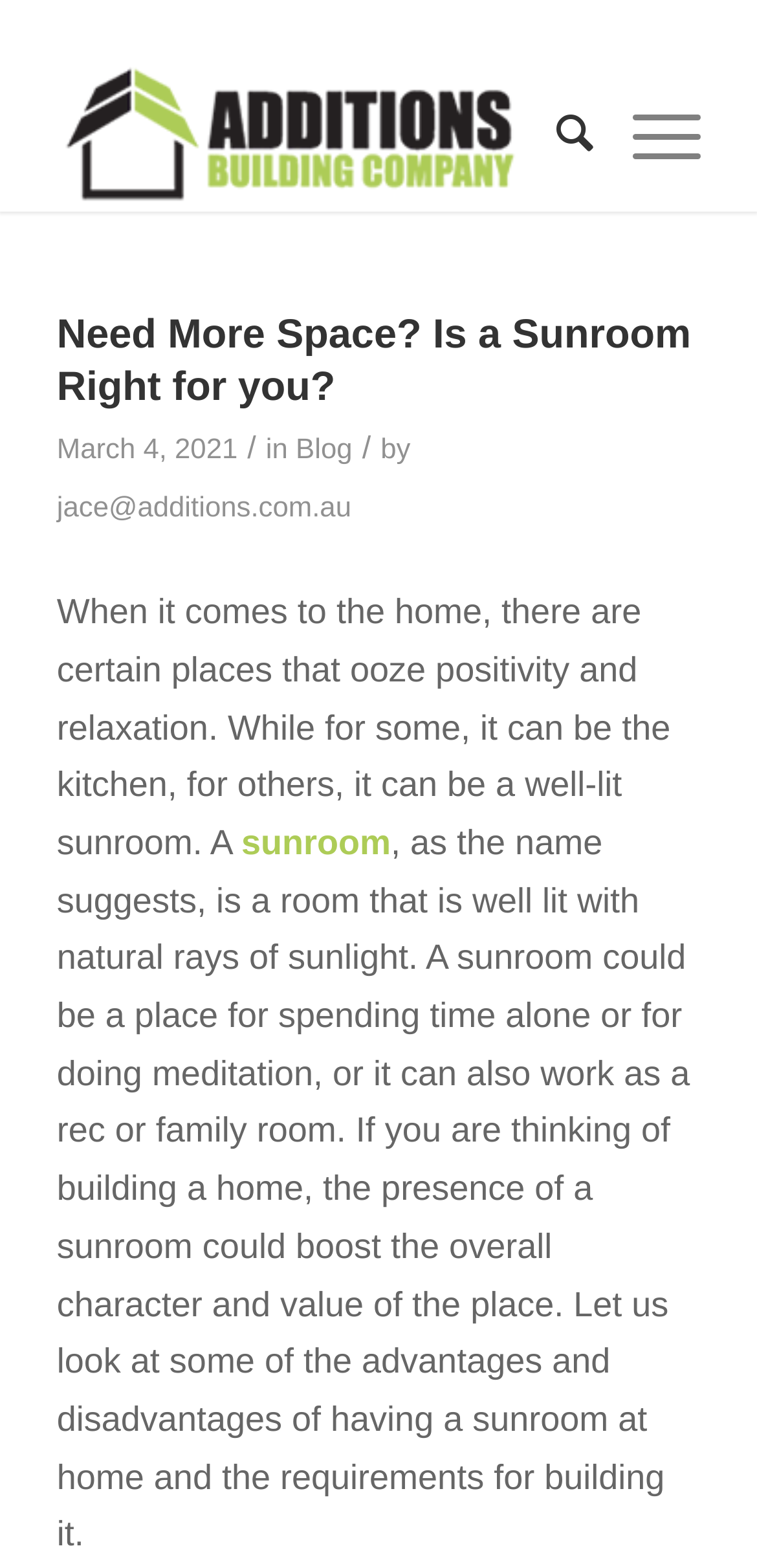Give a one-word or one-phrase response to the question:
What is the company name?

Additions Building Company